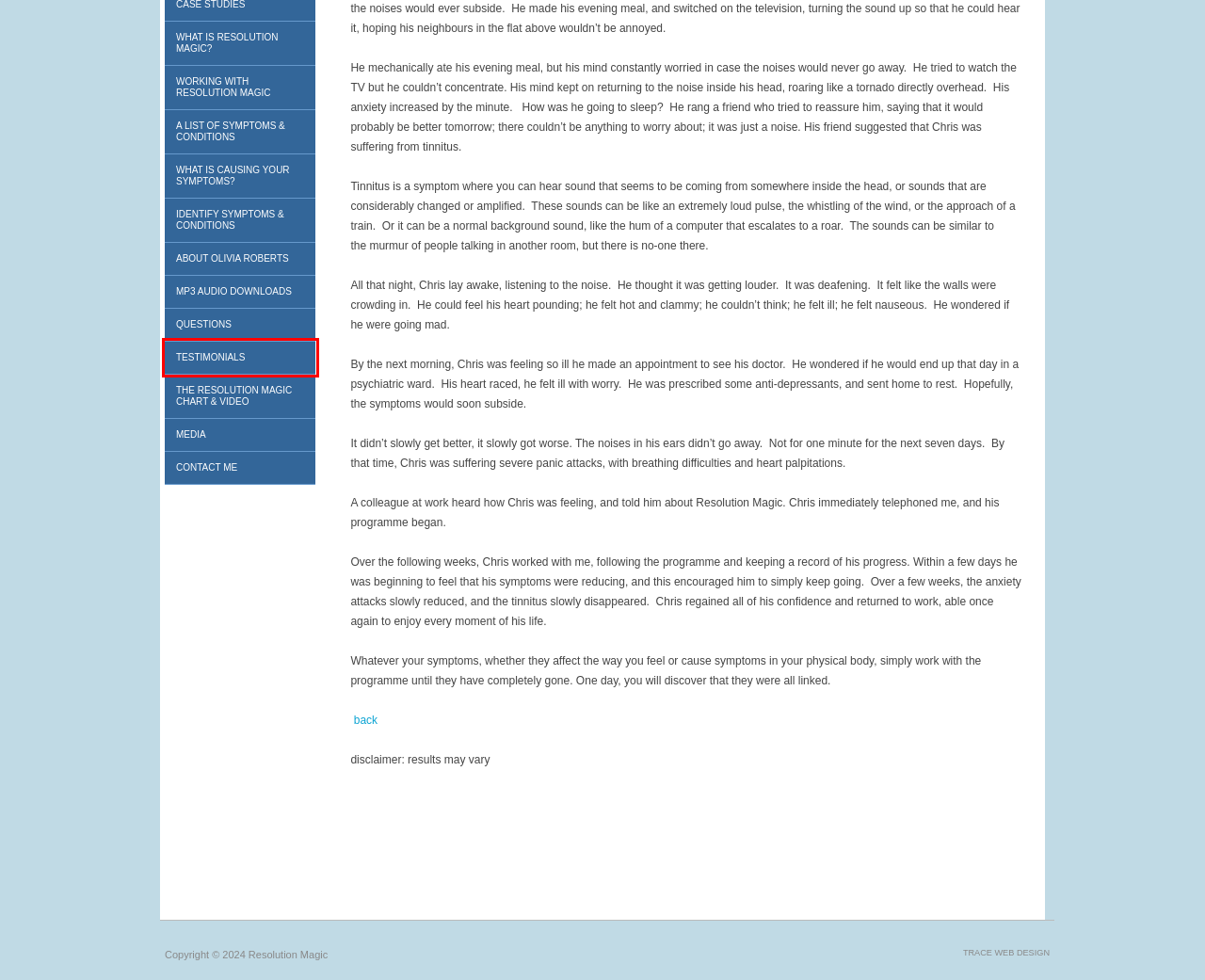Using the screenshot of a webpage with a red bounding box, pick the webpage description that most accurately represents the new webpage after the element inside the red box is clicked. Here are the candidates:
A. Identify symptoms & conditions
B. Web Design Bournemouth - Small Business web design for Bournemouth
C. Questions
D. Testimonials
E. What is Resolution Magic?
F. What is Causing Your Symptoms?
G. Contact me
H. The Resolution Magic Chart & Video

D